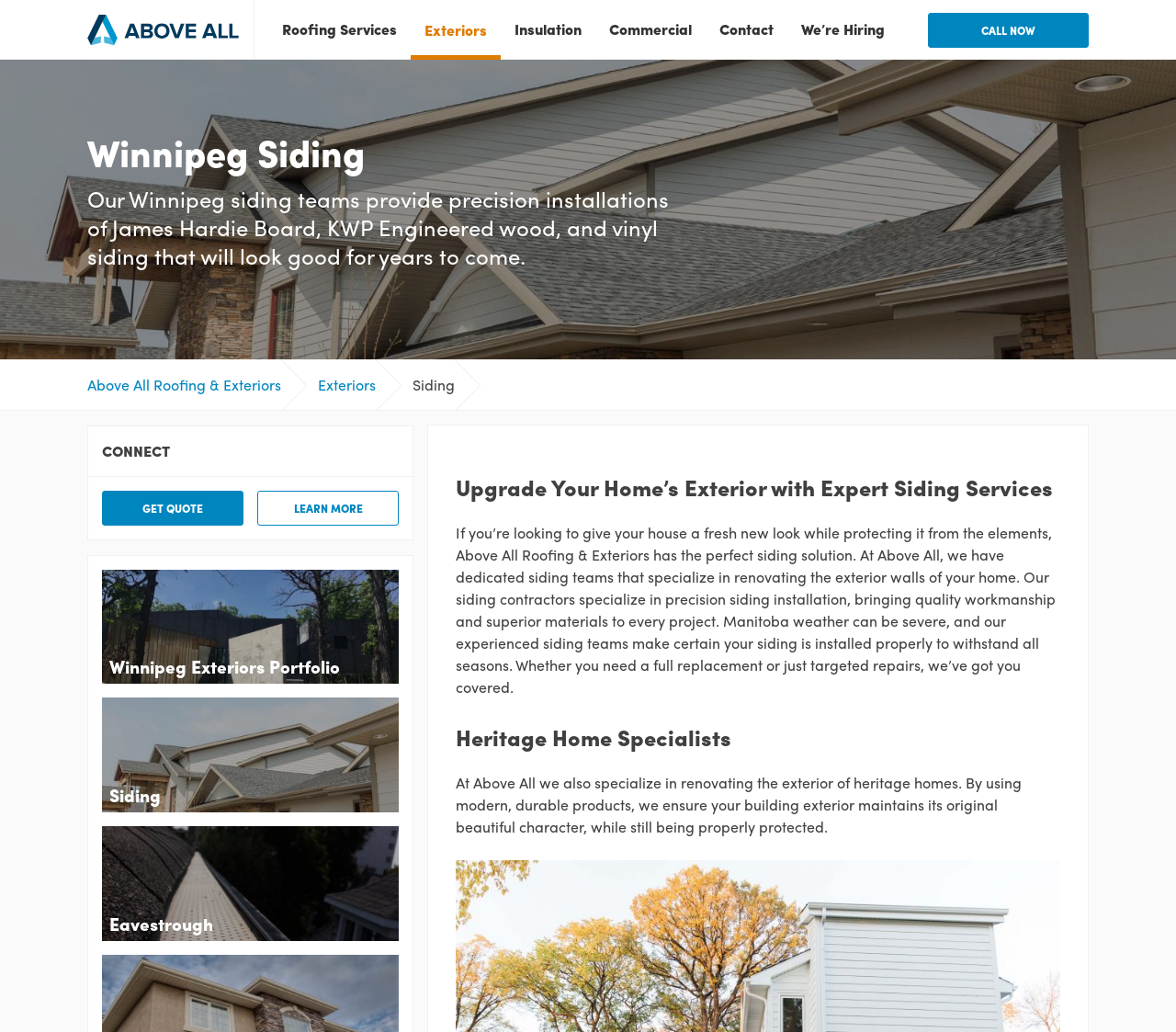Pinpoint the bounding box coordinates of the element to be clicked to execute the instruction: "Go to 'Roofing Services'".

[0.228, 0.0, 0.349, 0.057]